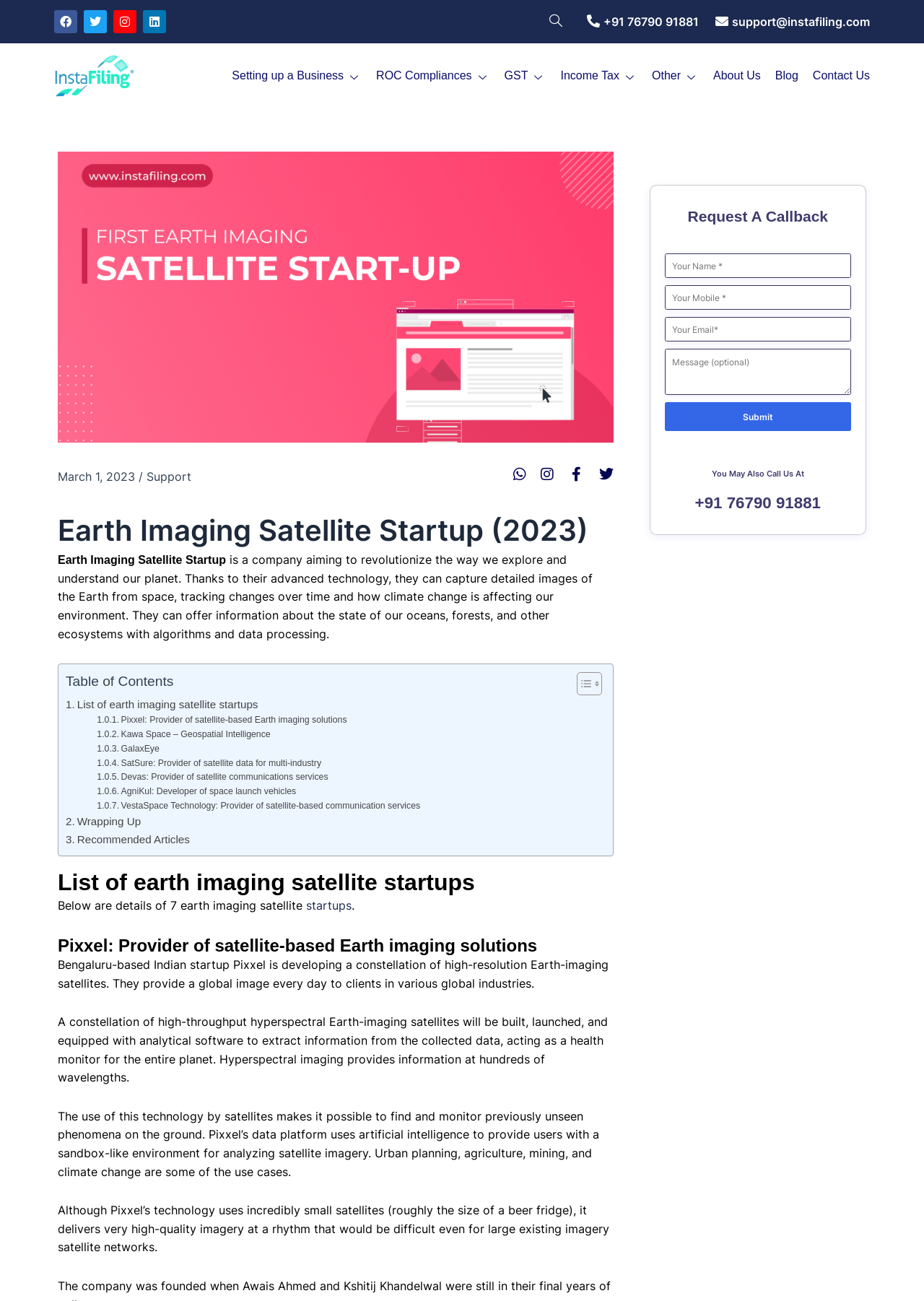What is the name of the Bengaluru-based Indian startup?
Provide an in-depth and detailed explanation in response to the question.

According to the webpage, the Bengaluru-based Indian startup is Pixxel, which is described as a provider of satellite-based Earth imaging solutions.